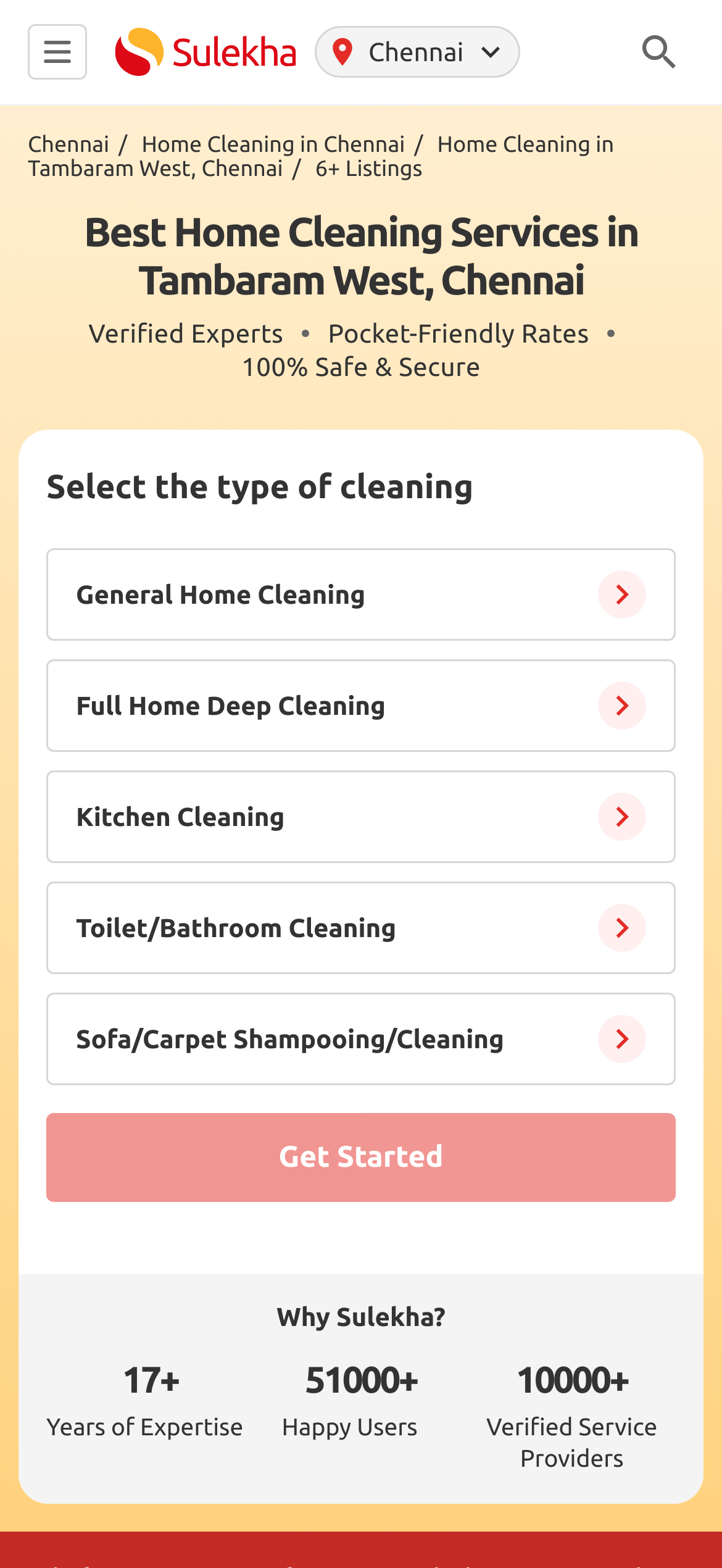What is the number of verified service providers mentioned?
Please give a detailed and elaborate explanation in response to the question.

I found the text '10000+' near the 'Verified Service Providers' label, which indicates the number of verified service providers mentioned on the webpage.